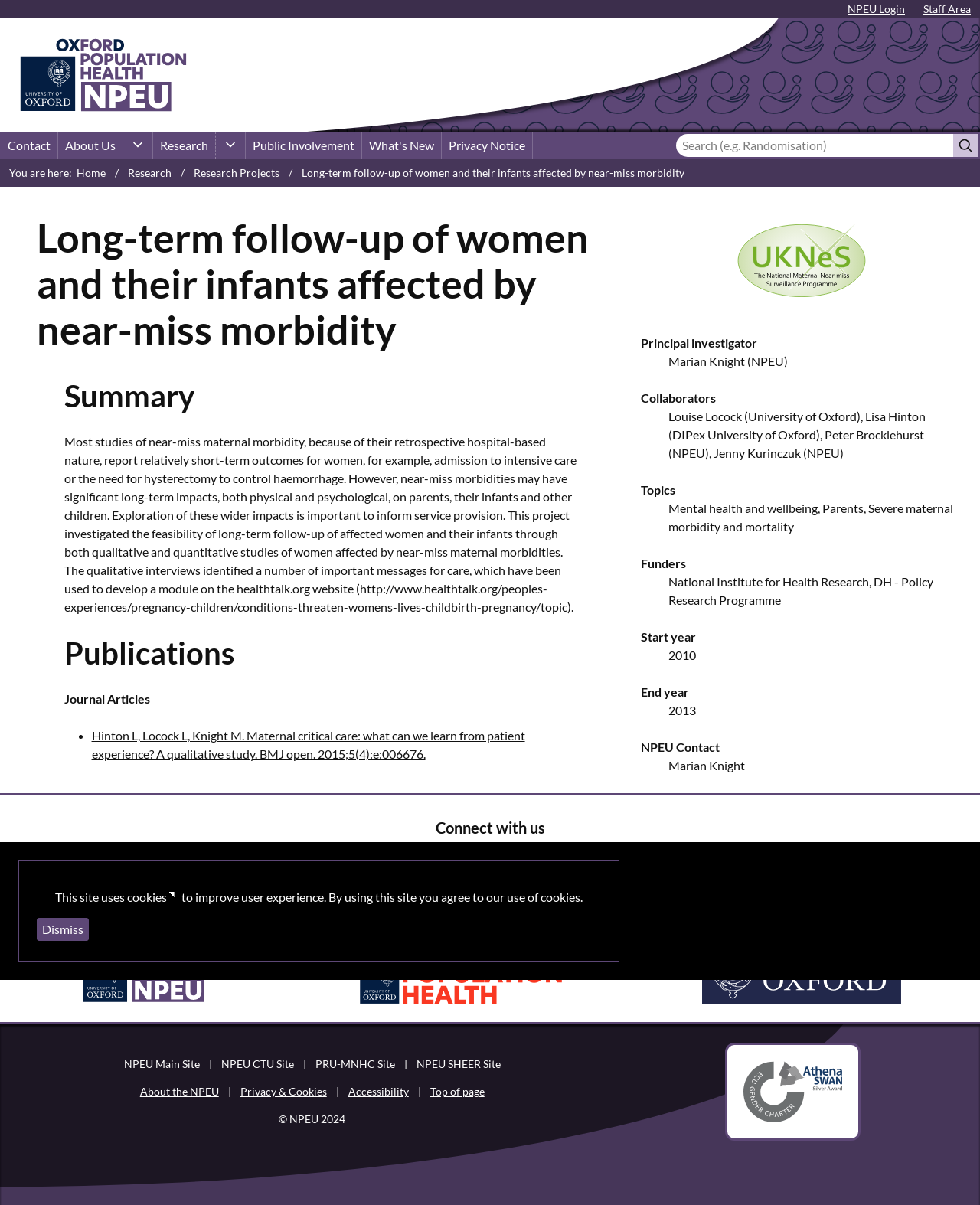Who is the principal investigator of the project?
From the image, provide a succinct answer in one word or a short phrase.

Marian Knight